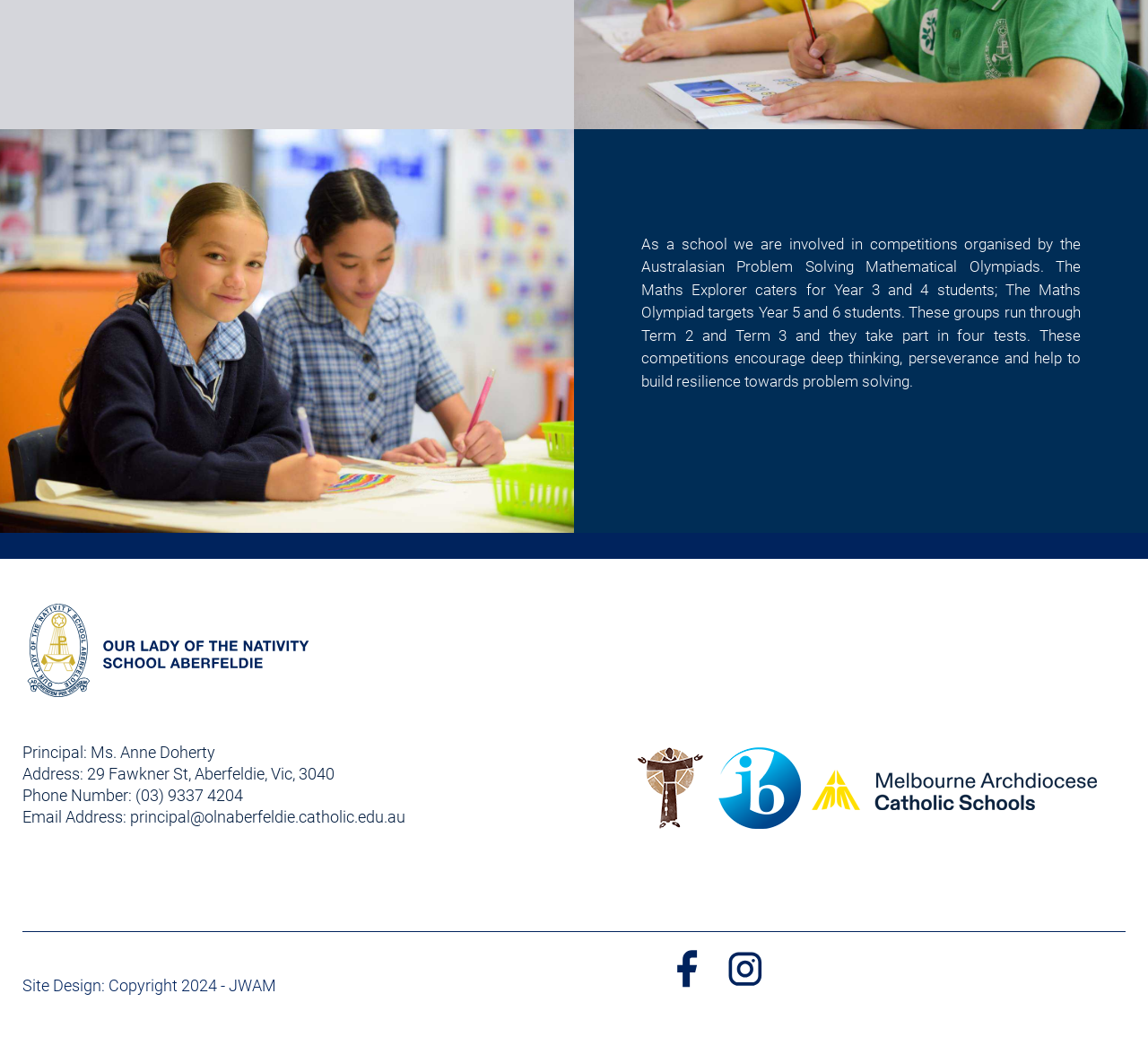Based on the image, provide a detailed response to the question:
What is the phone number of the school?

The answer can be found in the text 'Phone Number: (03) 9337 4204' which is located at the bottom of the webpage, below the address.